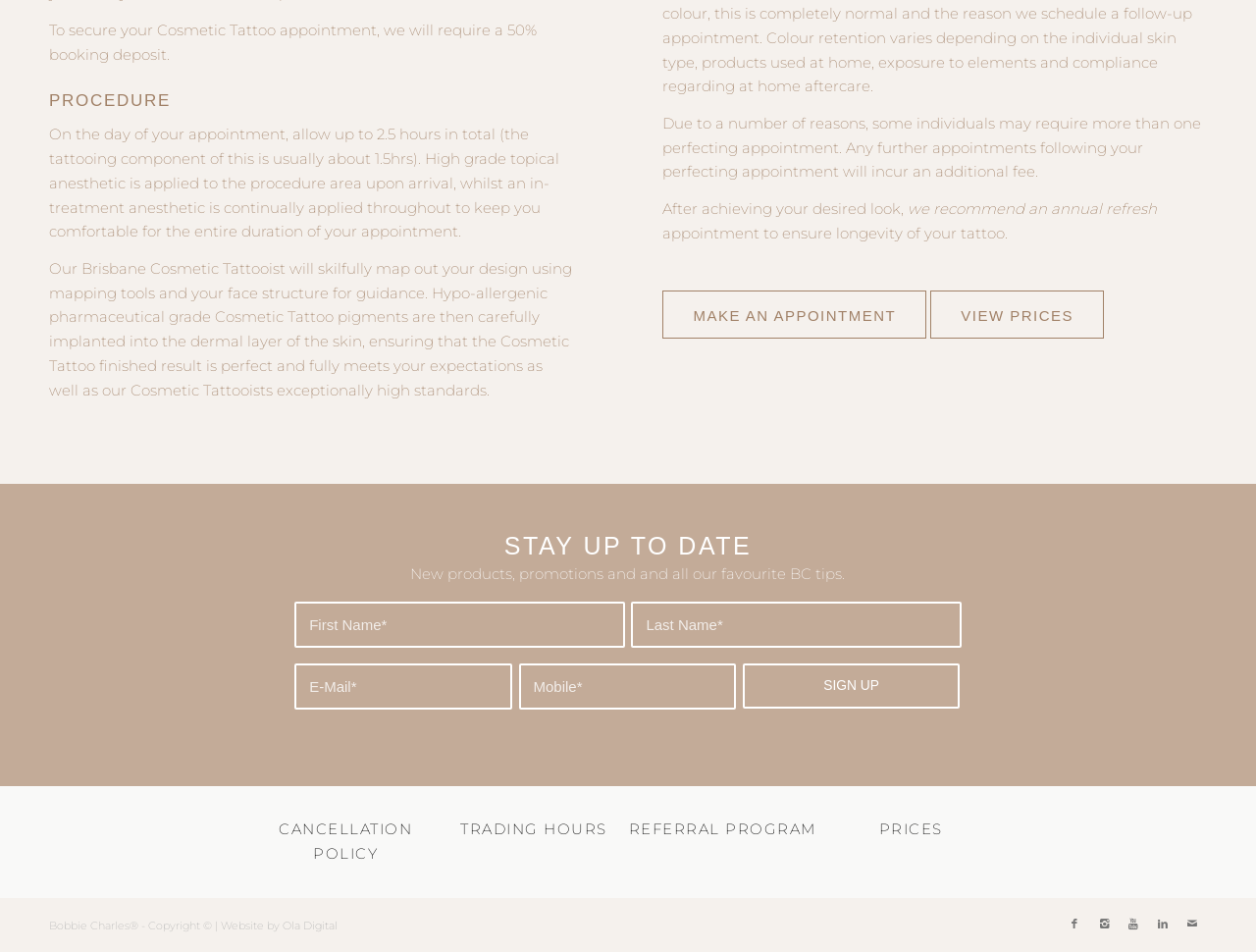How long does the tattooing component of the procedure usually take?
Using the image as a reference, answer the question with a short word or phrase.

1.5 hours